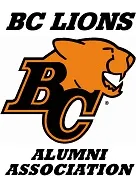Describe all elements and aspects of the image.

The image features the logo of the BC Lions Alumni Association, prominently displaying an orange lion's head beside the letters "BC" in bold, black typography. Above the logo, the text reads "BC LIONS," while below it, "ALUMNI ASSOCIATION" is presented in a similar strong font. This logo symbolizes the rich history and heritage of the BC Lions, a Canadian Football League team based in Vancouver, British Columbia. The alumni association serves to connect former players with fans, promote football history, and support the community that surrounds the team, celebrating the legacy of those who contributed to the franchise over the years.